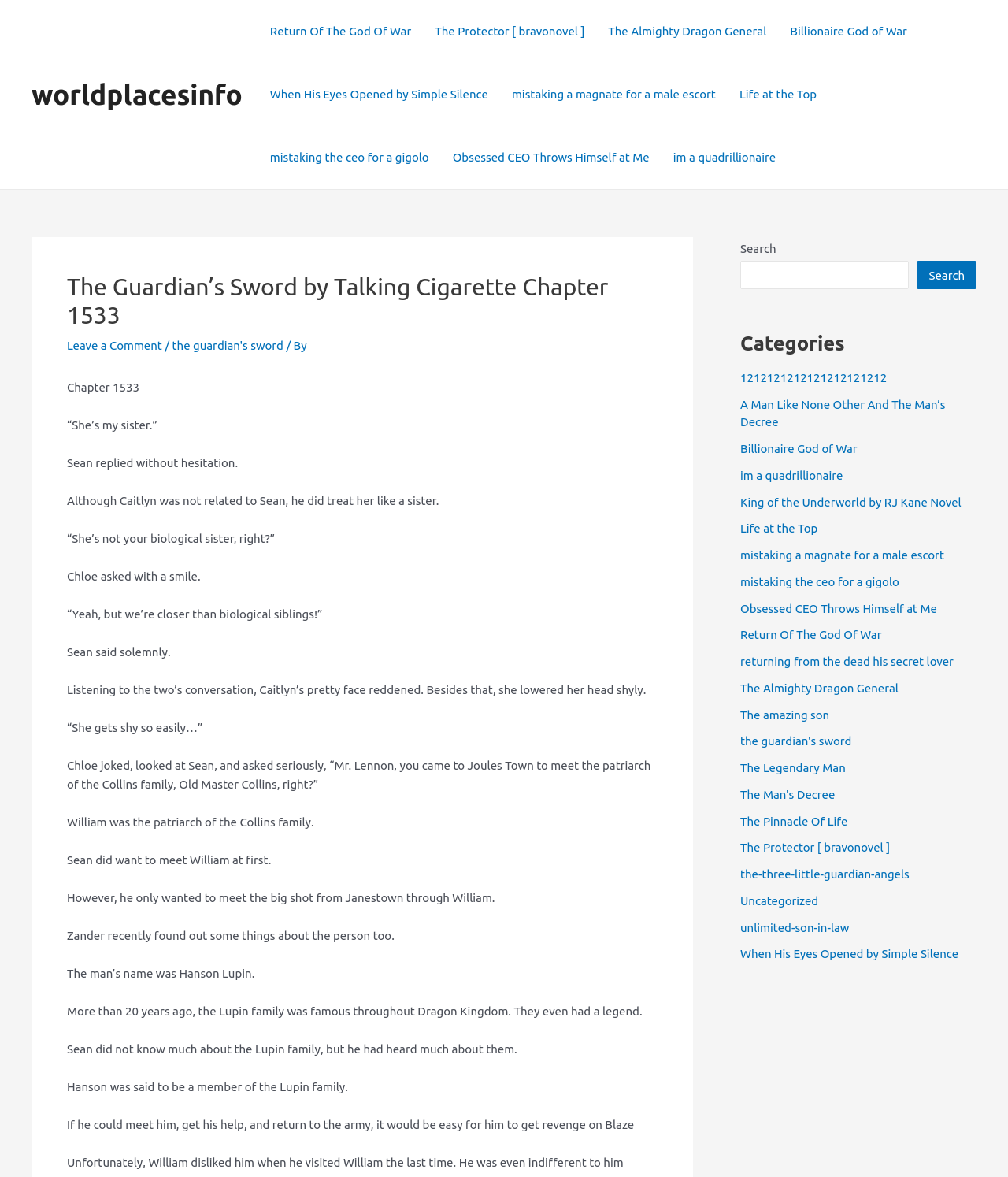Highlight the bounding box coordinates of the element that should be clicked to carry out the following instruction: "Browse categories". The coordinates must be given as four float numbers ranging from 0 to 1, i.e., [left, top, right, bottom].

[0.734, 0.281, 0.969, 0.302]